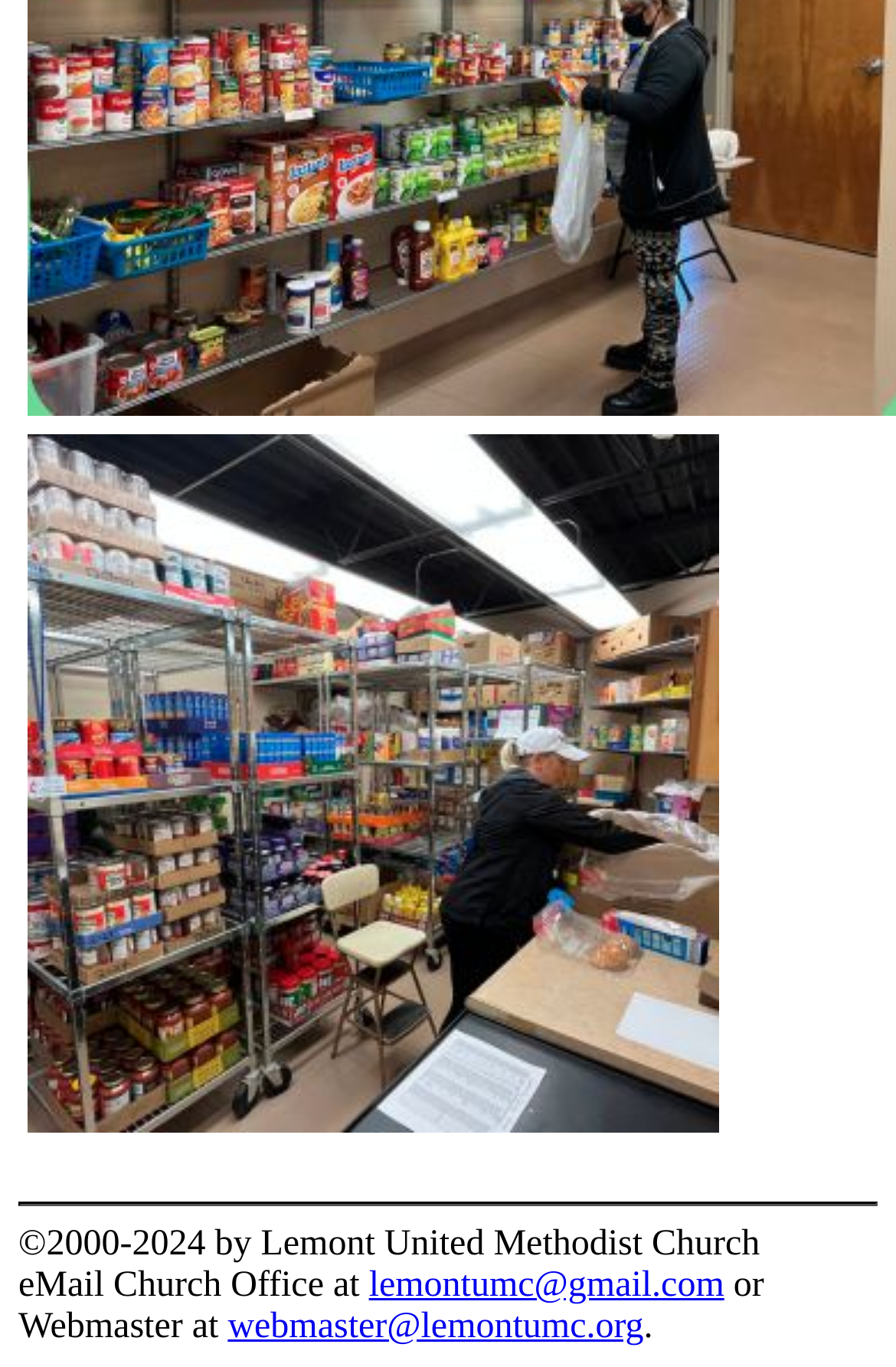What is the position of the image on the page?
Look at the image and respond with a one-word or short-phrase answer.

top